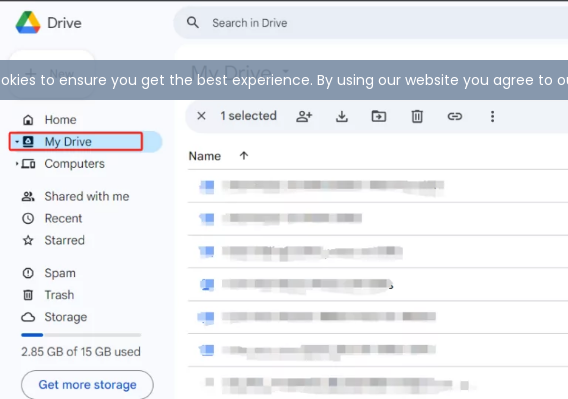Elaborate on the contents of the image in a comprehensive manner.

The image depicts the Google Drive interface, highlighting "My Drive," a central feature where users can access and manage their files. The left sidebar shows various navigation options, including "Home," "Computers," "Shared with me," and more, while the main section displays a list of files stored in the user's drive. Above the file list, there's a search bar, facilitating easy file retrieval. Additionally, at the bottom of the sidebar, the storage usage is shown, indicating the amount of space utilized and available. This visual serves as a practical guide for users looking to transfer data from their devices using Google Drive, specifically highlighting the importance of the "My Drive" section for file management.